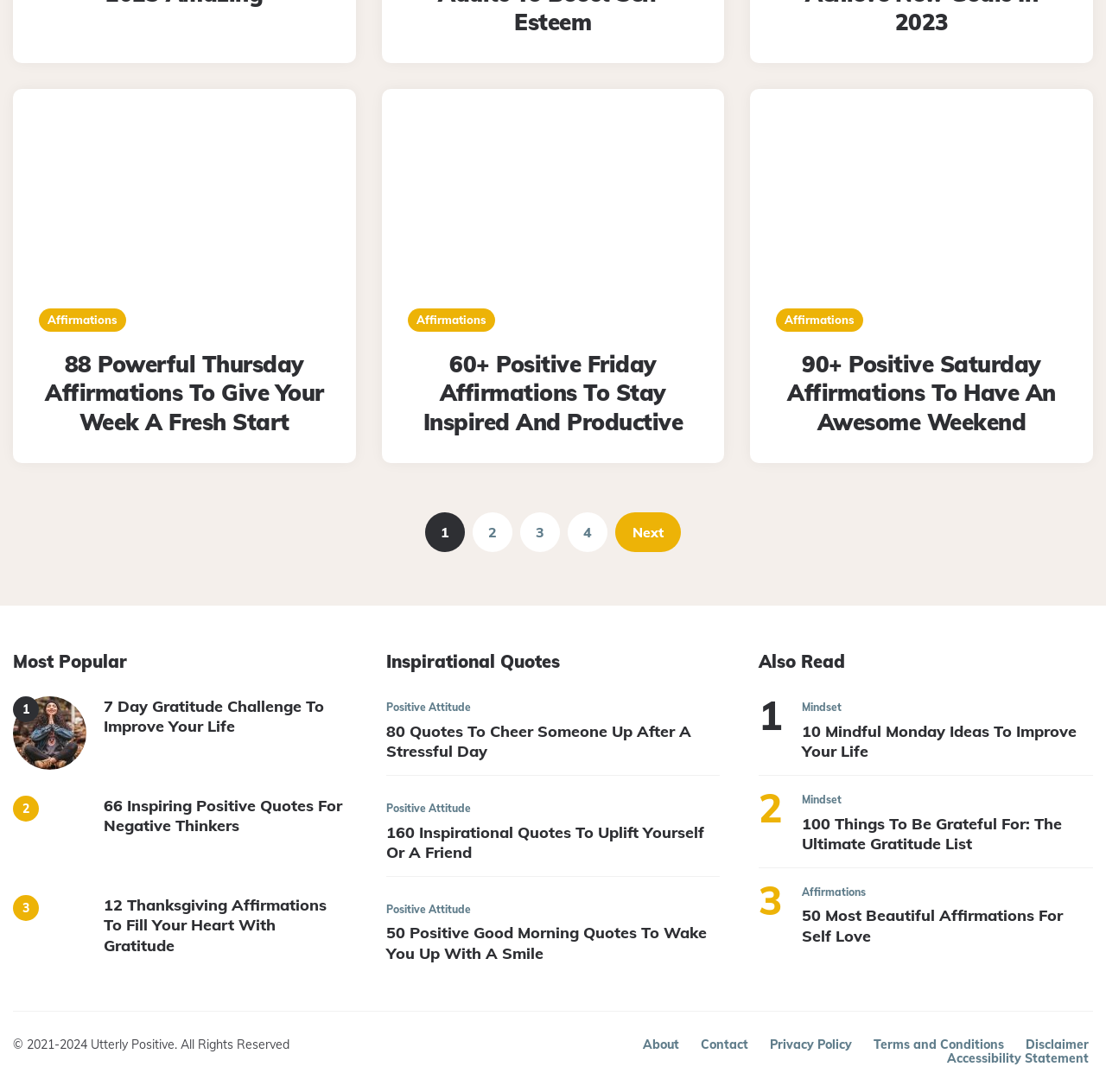With reference to the image, please provide a detailed answer to the following question: How many navigation links are available at the bottom of the webpage?

By examining the webpage's structure, I found a navigation section at the bottom with links labeled '2', '3', '4', and 'Next', indicating that there are 5 navigation links in total.